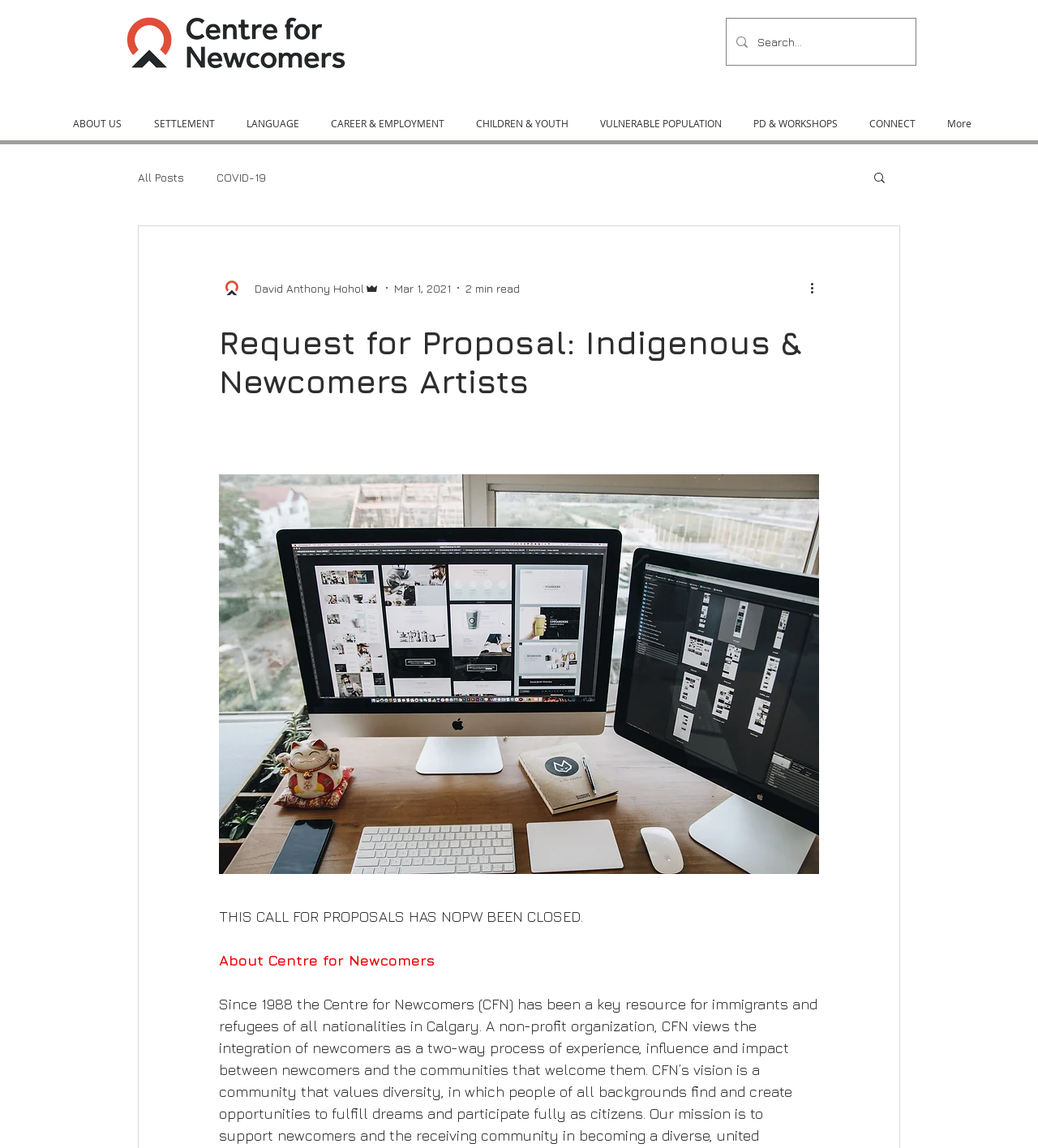Please identify the bounding box coordinates of the element I need to click to follow this instruction: "Click the more actions button".

[0.778, 0.242, 0.797, 0.259]